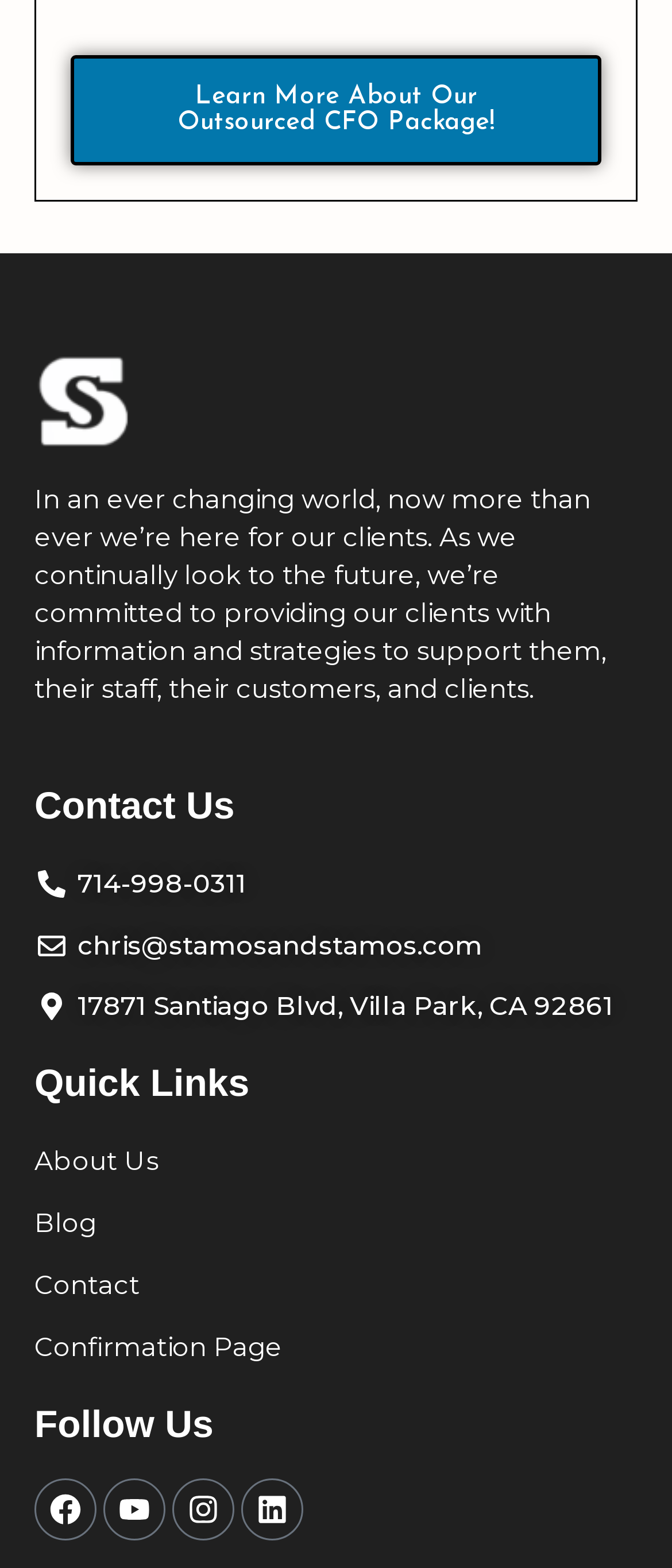What is the phone number to contact?
Examine the screenshot and reply with a single word or phrase.

714-998-0311